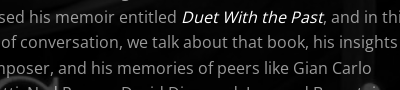Respond to the question below with a concise word or phrase:
What is the profession of Thomas Hampson and Leonard Slatkin?

Baritone and Conductor